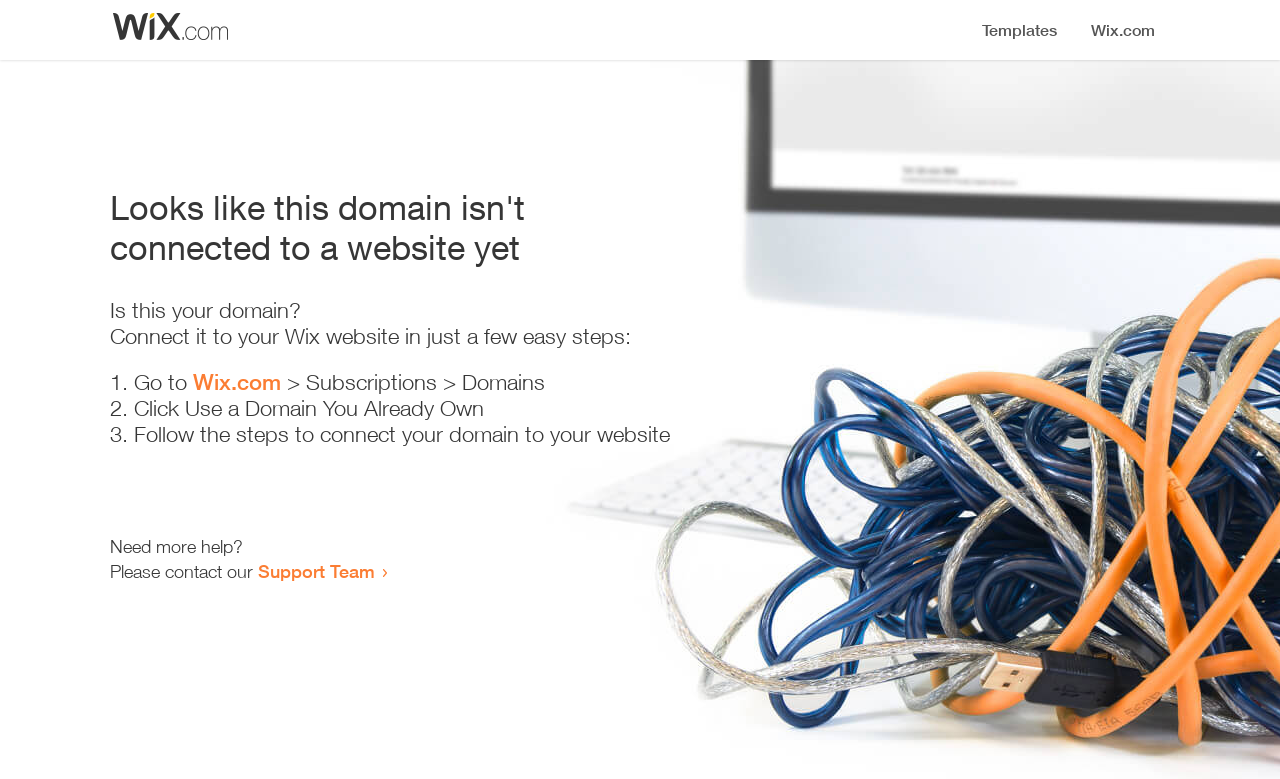Using floating point numbers between 0 and 1, provide the bounding box coordinates in the format (top-left x, top-left y, bottom-right x, bottom-right y). Locate the UI element described here: Support Team

[0.202, 0.719, 0.293, 0.747]